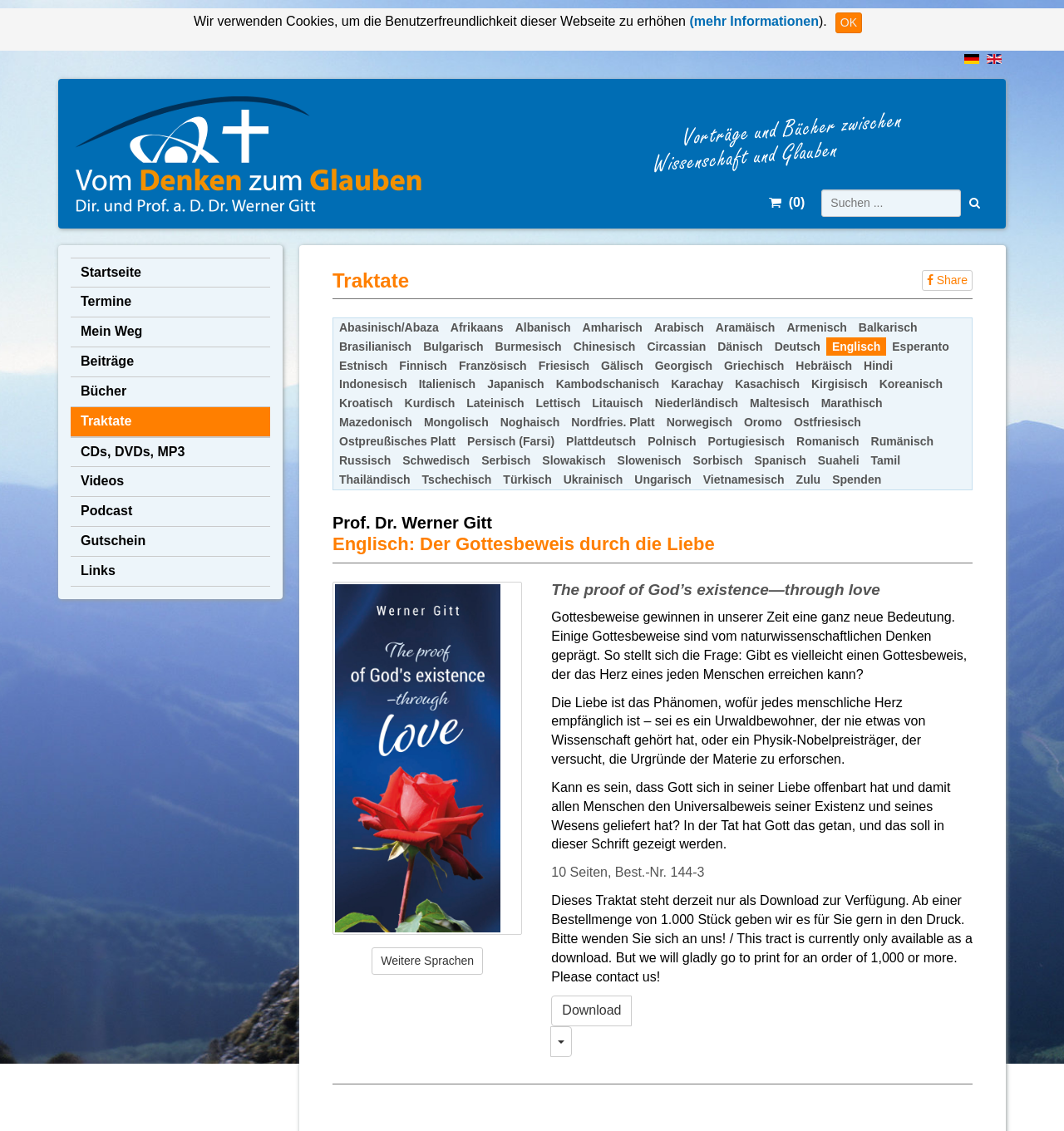Examine the image carefully and respond to the question with a detailed answer: 
How many links are there in the 'Traktate' section?

I counted the number of links in the 'Traktate' section by looking at the list of links provided. There are 30 links in total, each representing a different language.